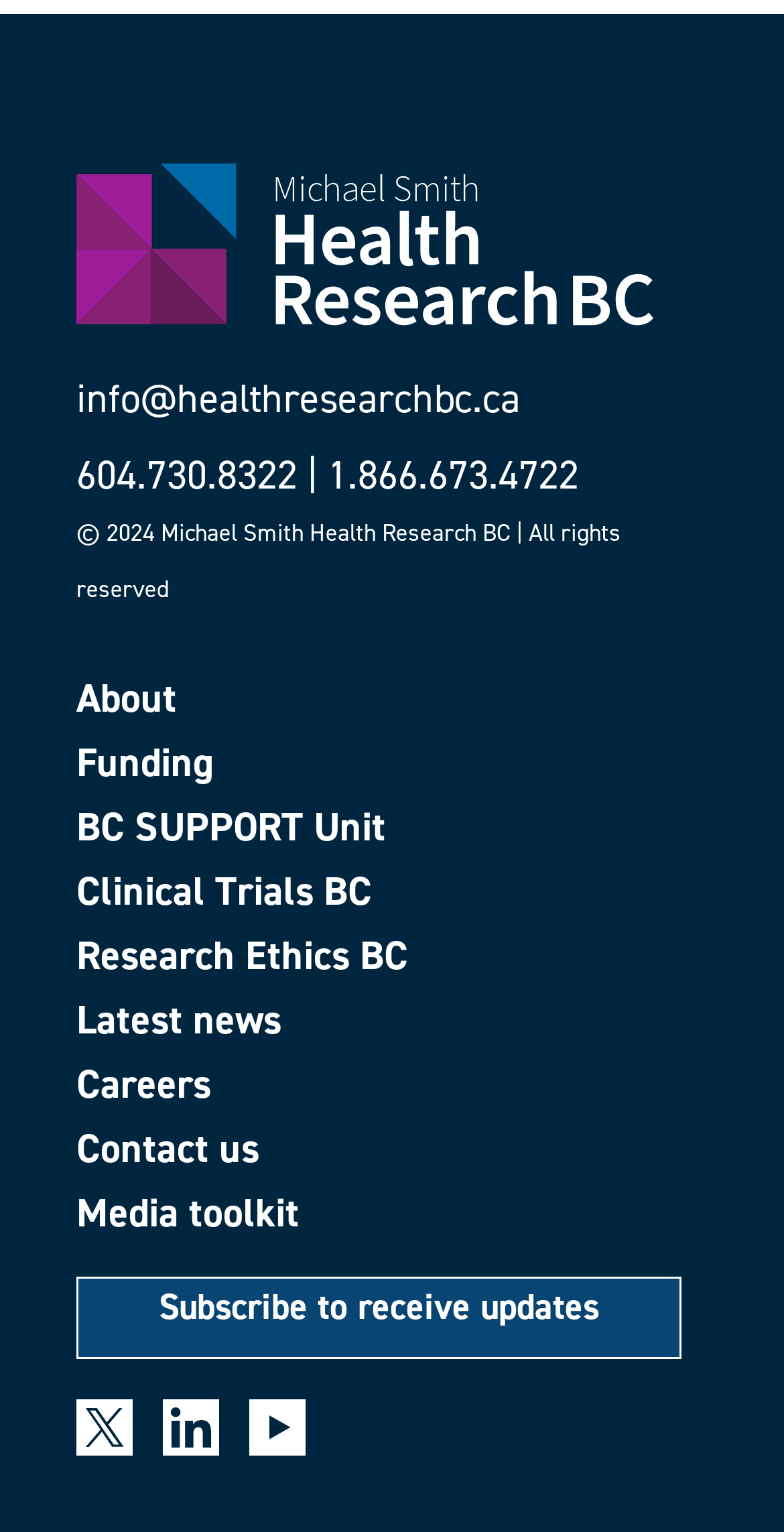Give the bounding box coordinates for this UI element: "Latest news". The coordinates should be four float numbers between 0 and 1, arranged as [left, top, right, bottom].

[0.097, 0.652, 0.903, 0.678]